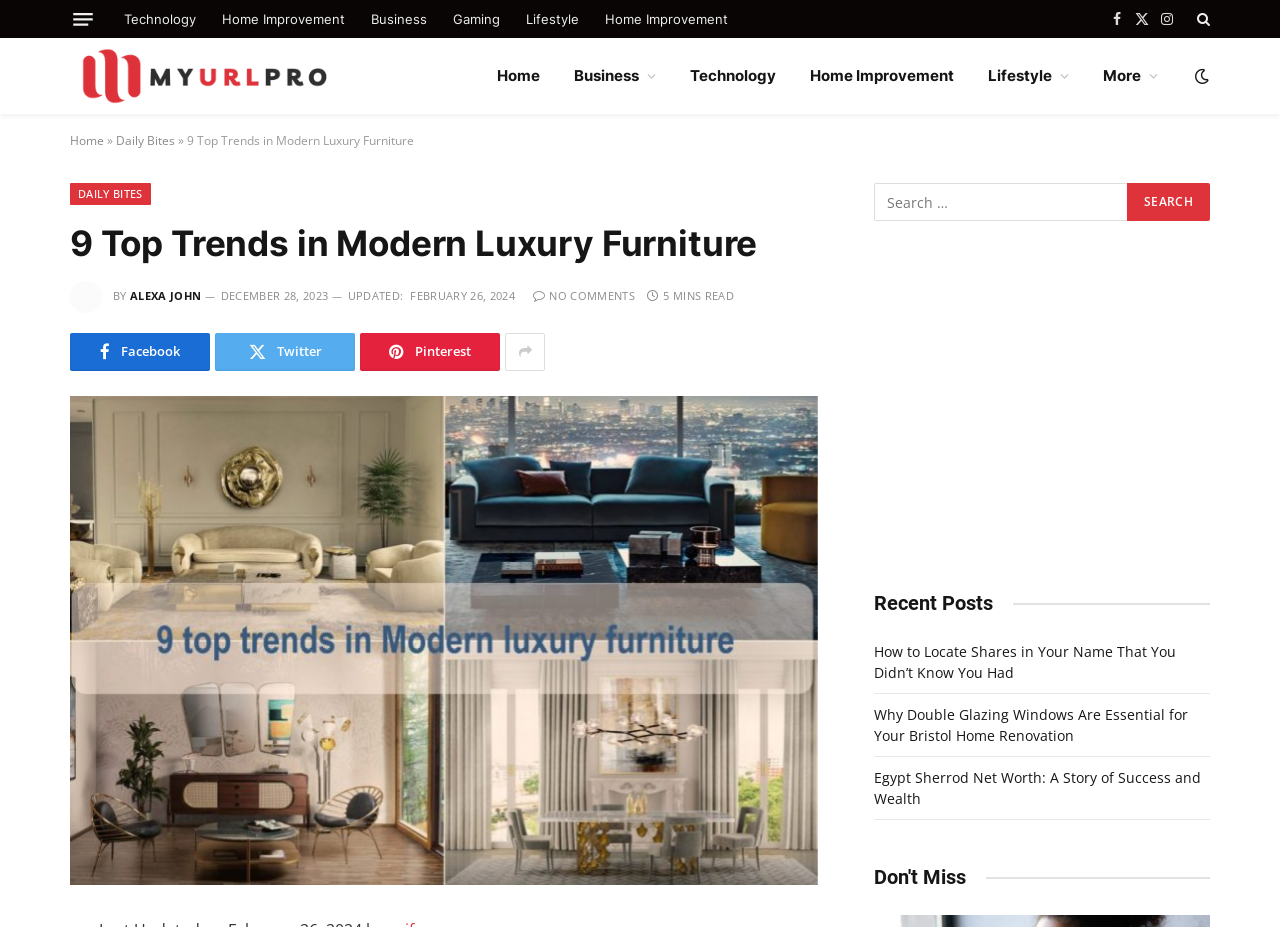Provide a brief response in the form of a single word or phrase:
What is the author of the current article?

Alexa John